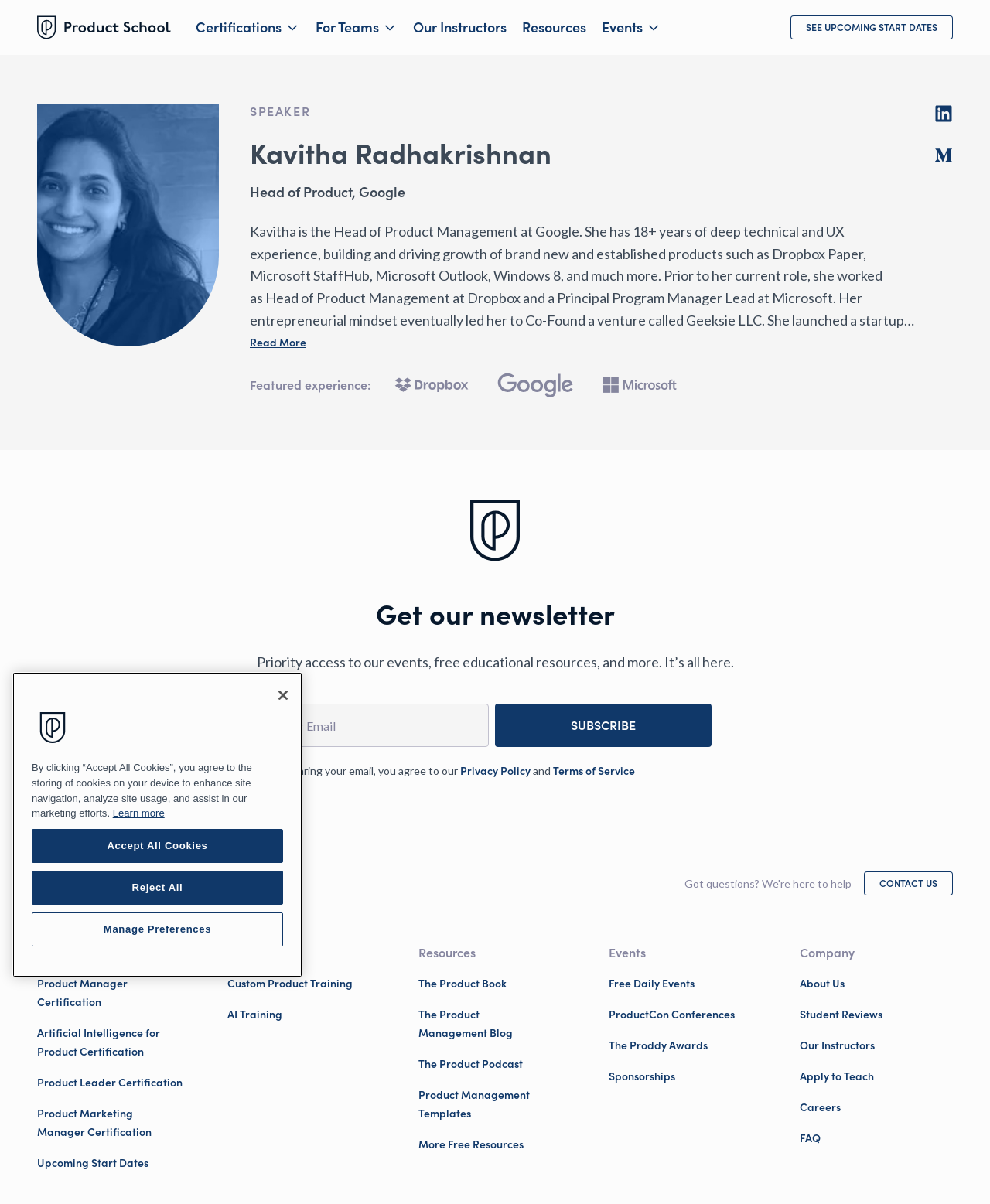What is the company where Kavitha is the Head of Product?
Using the information from the image, give a concise answer in one word or a short phrase.

Google